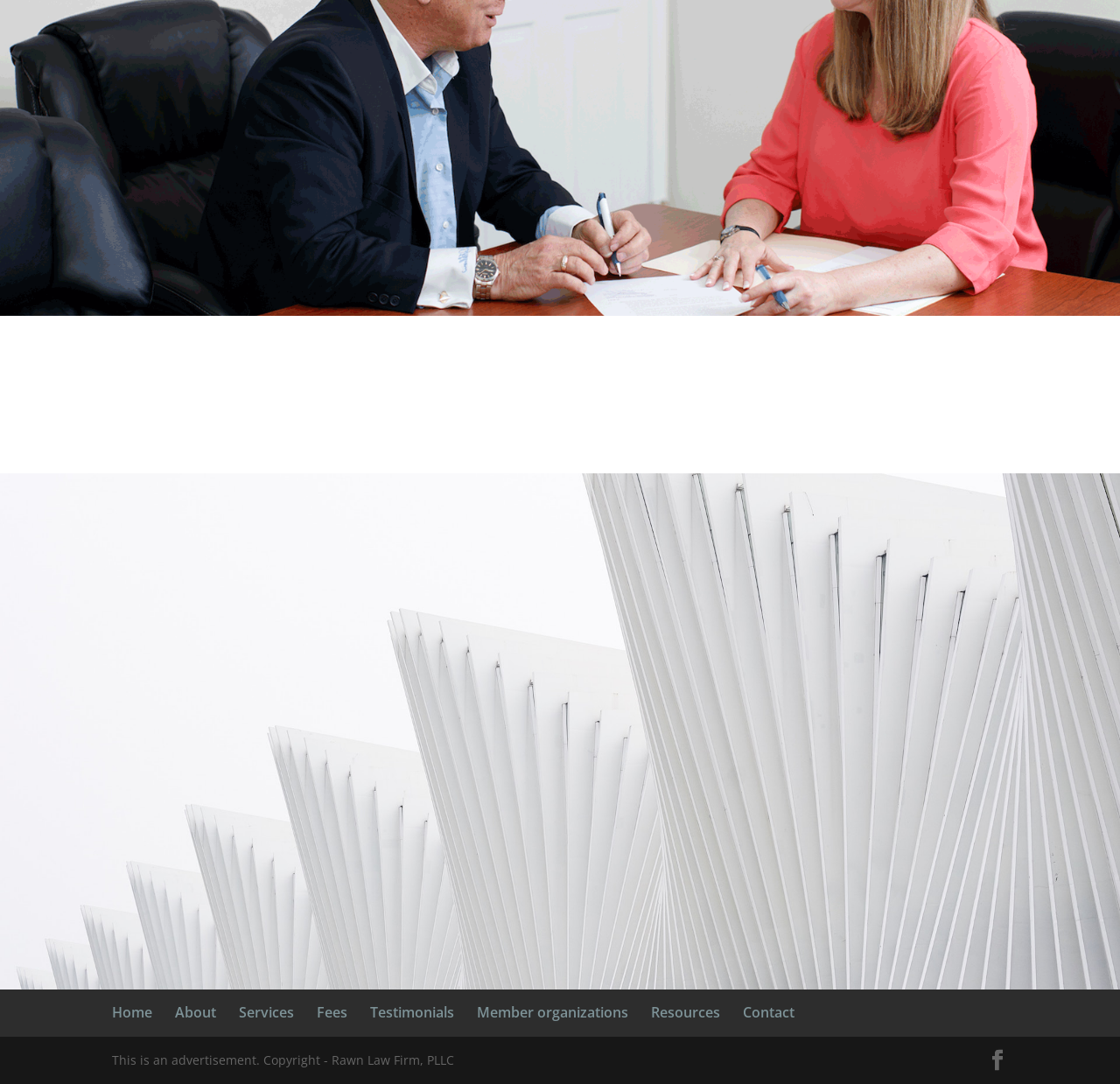Can you pinpoint the bounding box coordinates for the clickable element required for this instruction: "Enter your message in the fourth text box"? The coordinates should be four float numbers between 0 and 1, i.e., [left, top, right, bottom].

[0.147, 0.68, 0.481, 0.801]